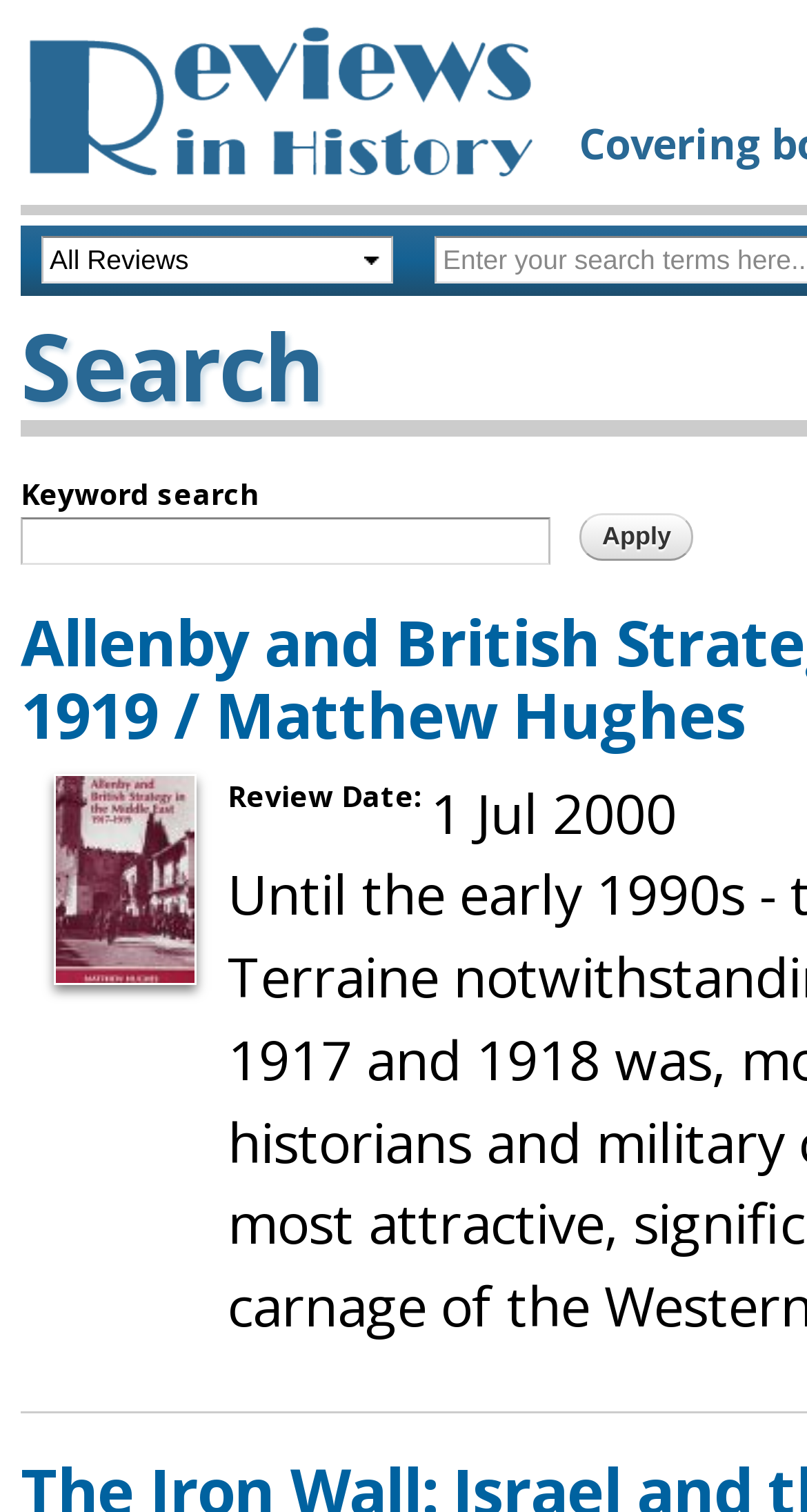Locate the bounding box of the UI element based on this description: "value="Apply"". Provide four float numbers between 0 and 1 as [left, top, right, bottom].

[0.718, 0.339, 0.86, 0.371]